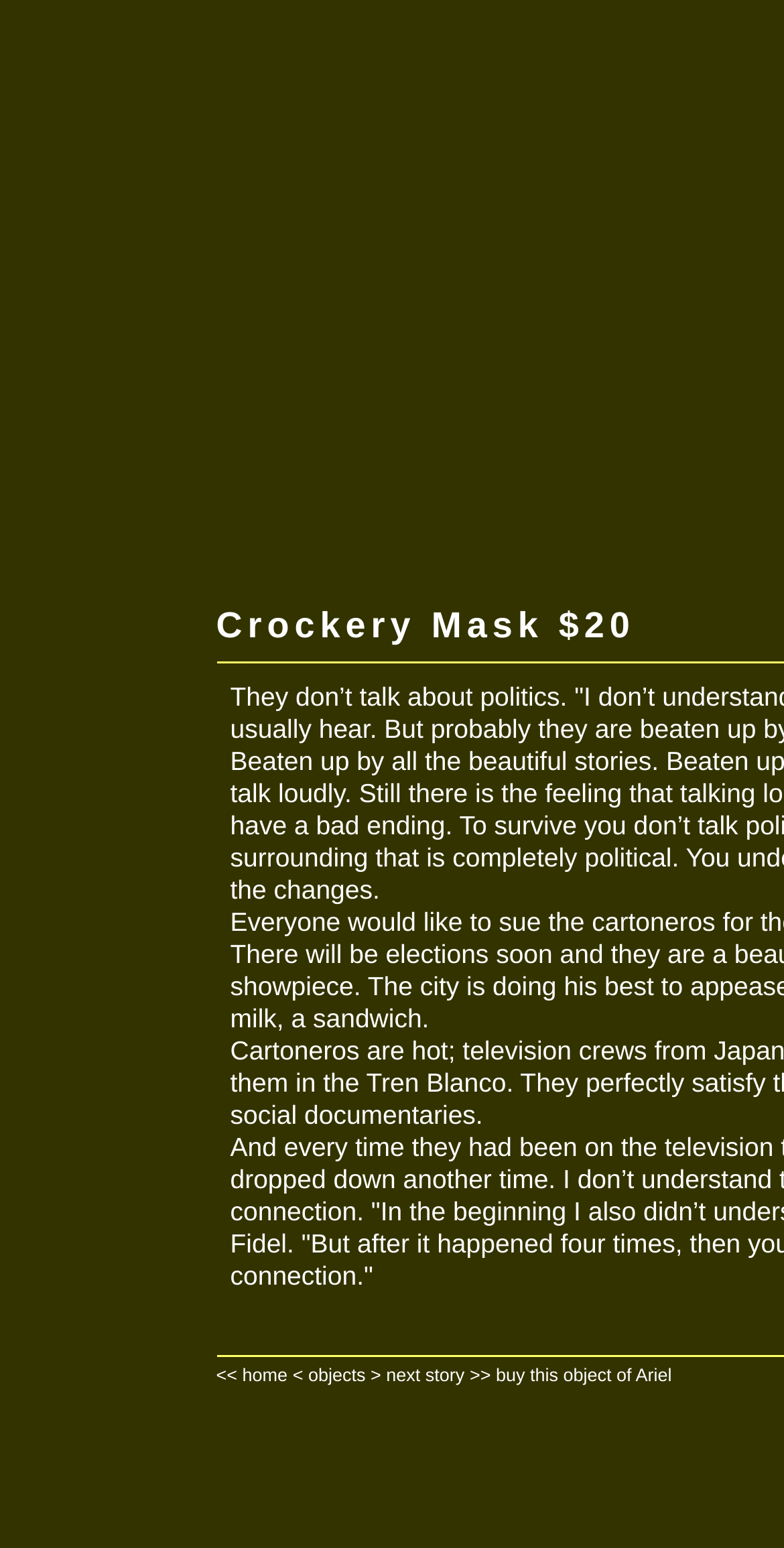Identify the bounding box coordinates for the UI element described as follows: > next story. Use the format (top-left x, top-left y, bottom-right x, bottom-right y) and ensure all values are floating point numbers between 0 and 1.

[0.473, 0.882, 0.593, 0.895]